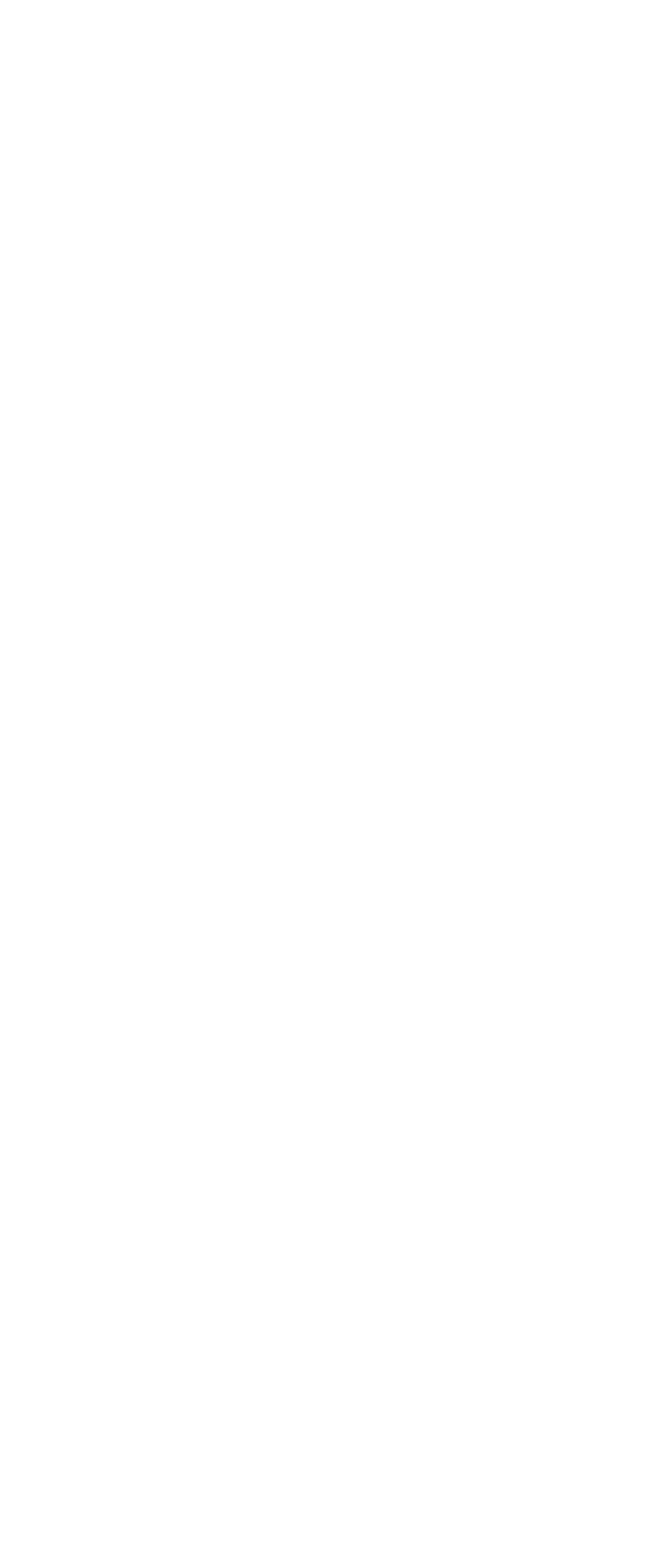How many articles are listed on this webpage?
Based on the image, provide a one-word or brief-phrase response.

8